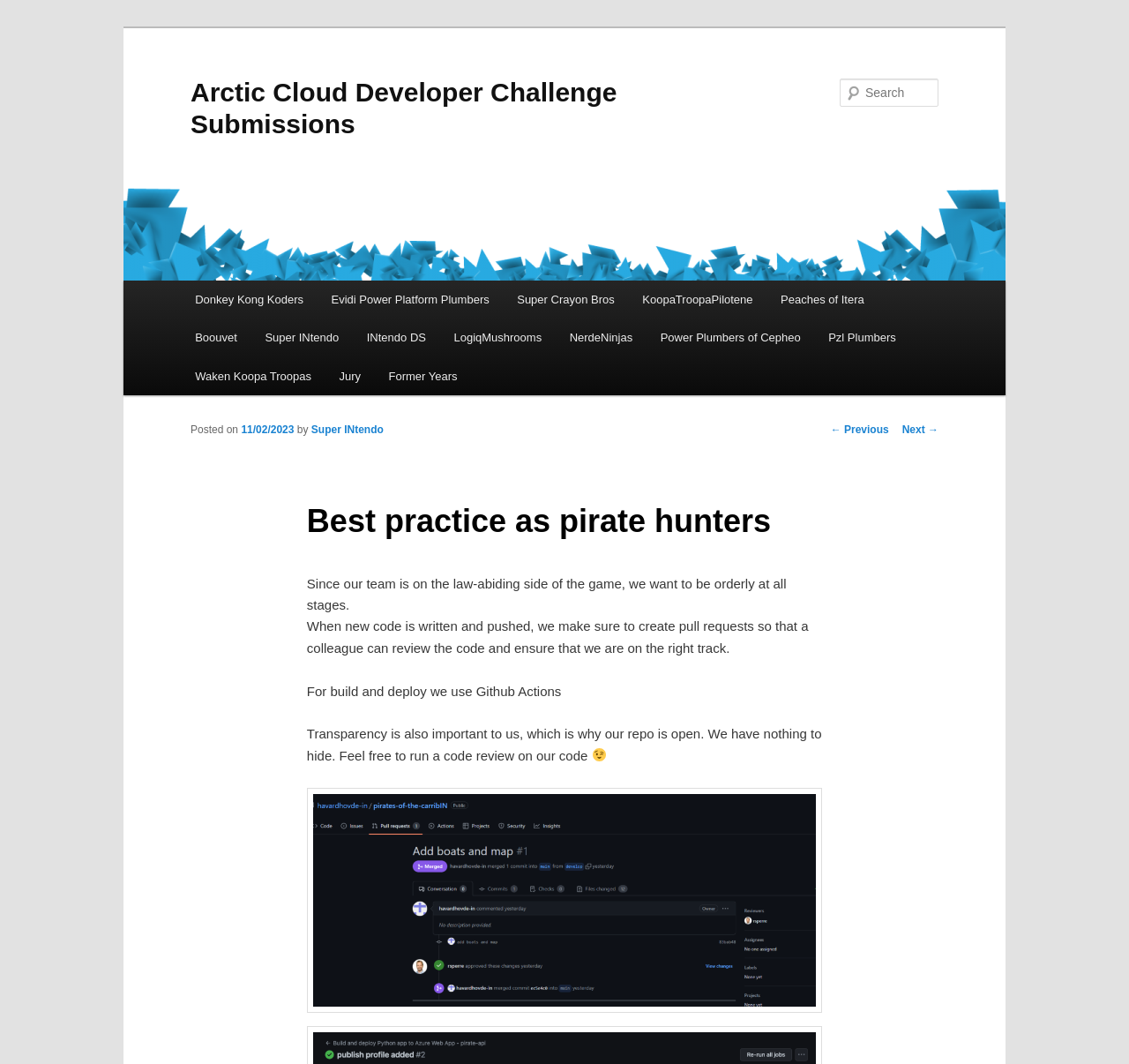Determine the bounding box coordinates for the element that should be clicked to follow this instruction: "Search for submissions". The coordinates should be given as four float numbers between 0 and 1, in the format [left, top, right, bottom].

[0.744, 0.074, 0.831, 0.1]